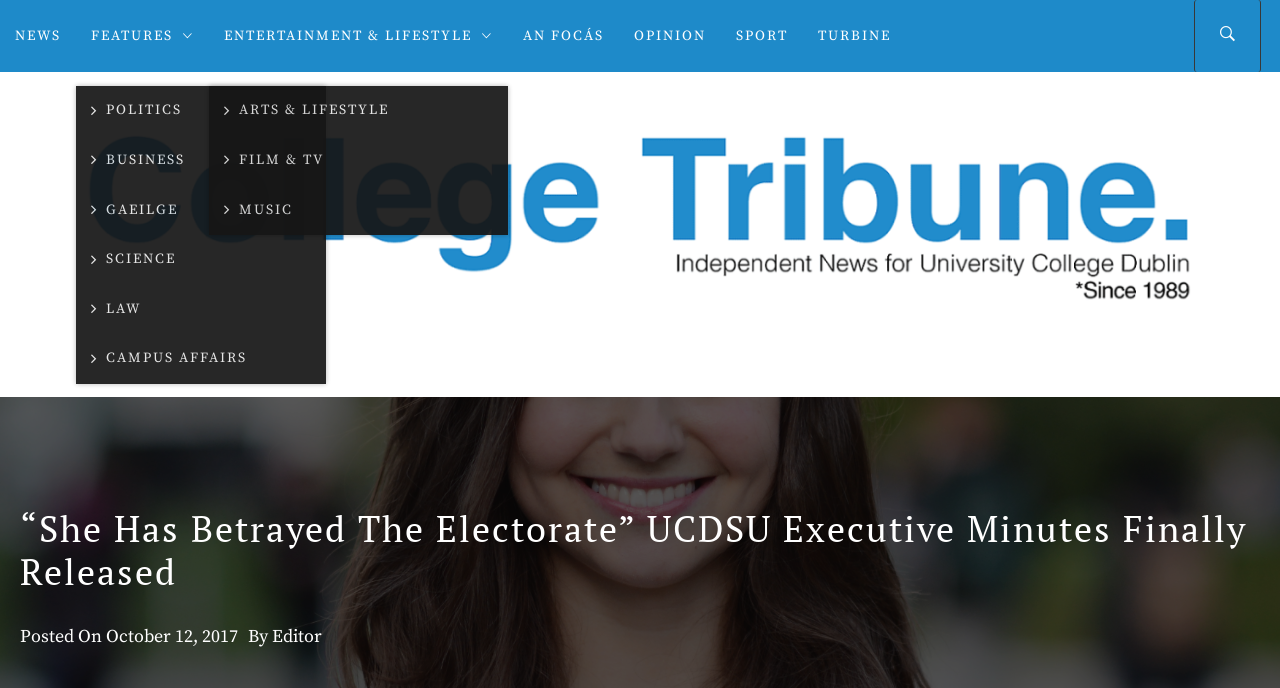Please specify the bounding box coordinates of the clickable region necessary for completing the following instruction: "read college tribune". The coordinates must consist of four float numbers between 0 and 1, i.e., [left, top, right, bottom].

[0.207, 0.491, 0.793, 0.615]